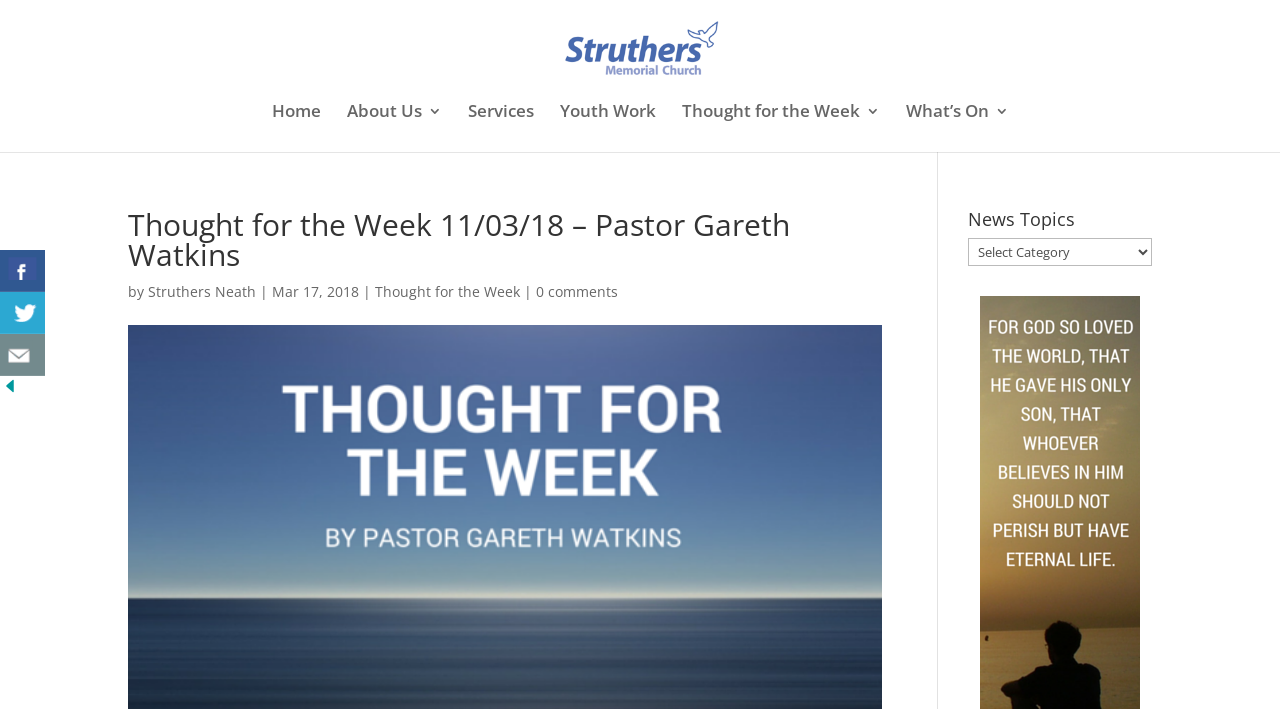How many navigation links are there?
Give a one-word or short phrase answer based on the image.

6